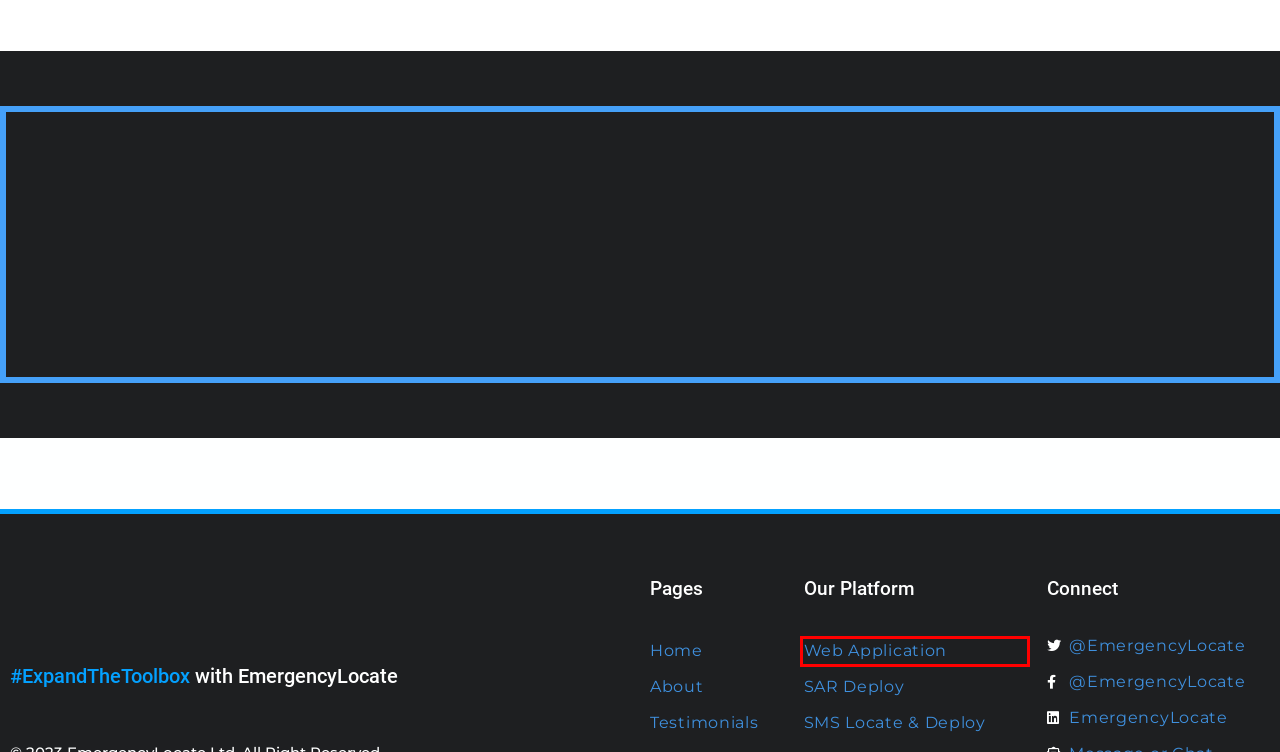You have a screenshot showing a webpage with a red bounding box highlighting an element. Choose the webpage description that best fits the new webpage after clicking the highlighted element. The descriptions are:
A. SAR Deploy - EmergencyLocate
B. Contact EmergencyLocate |Reach Us Via Secure Form, MS Teams And Socials
C. SMS Locate & Deploy - Access EmergencyLocate In The Field
D. Integration - EmergencyLocate
E. Web Application - EmergencyLocate
F. EmergencyLocate - Log In
G. Testimonials - EmergencyLocate
H. Our Platform - EmergencyLocate

E